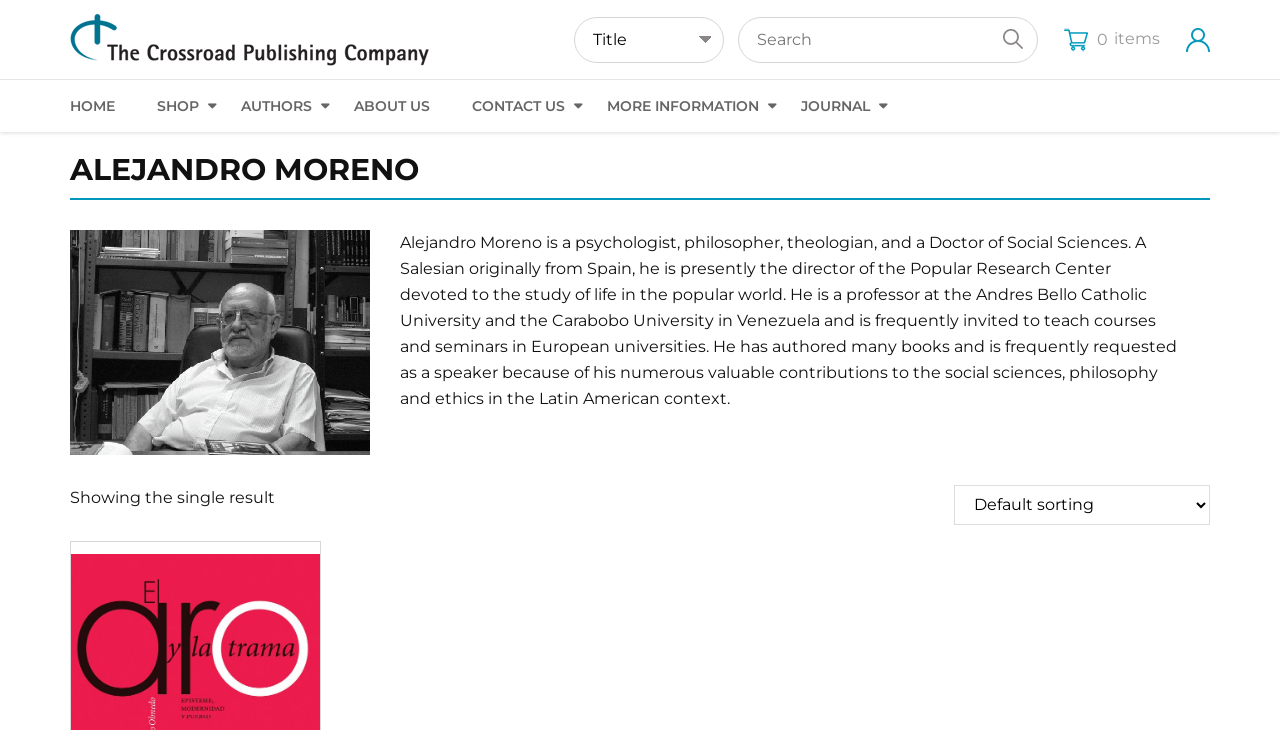What is the profession of Alejandro Moreno?
Give a thorough and detailed response to the question.

Based on the webpage, Alejandro Moreno is described as a psychologist, philosopher, theologian, and a Doctor of Social Sciences. This information is obtained from the StaticText element with the text 'Alejandro Moreno is a psychologist, philosopher, theologian, and a Doctor of Social Sciences...'.